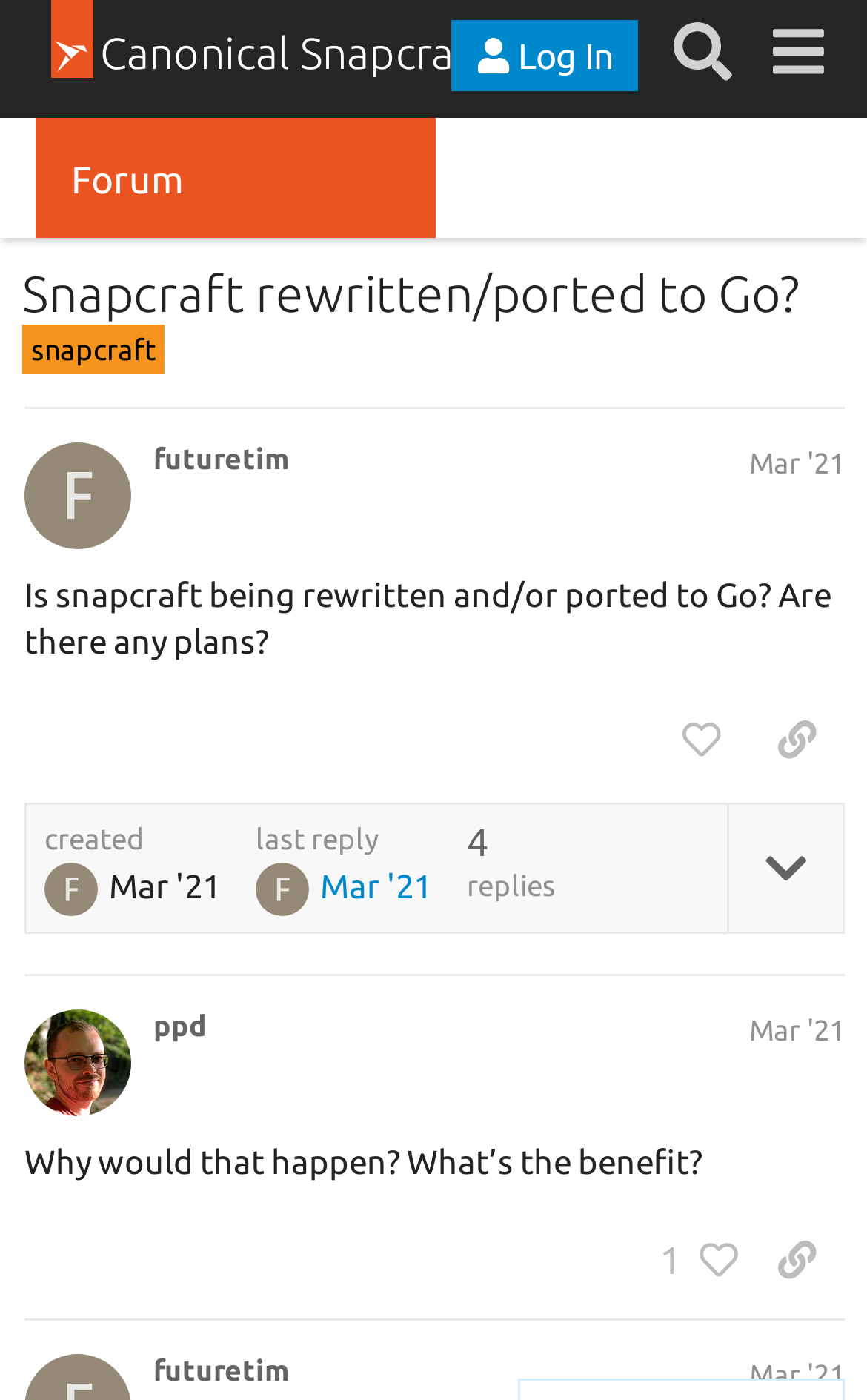Based on the description "parent_node: Mar '21", find the bounding box of the specified UI element.

[0.295, 0.619, 0.369, 0.646]